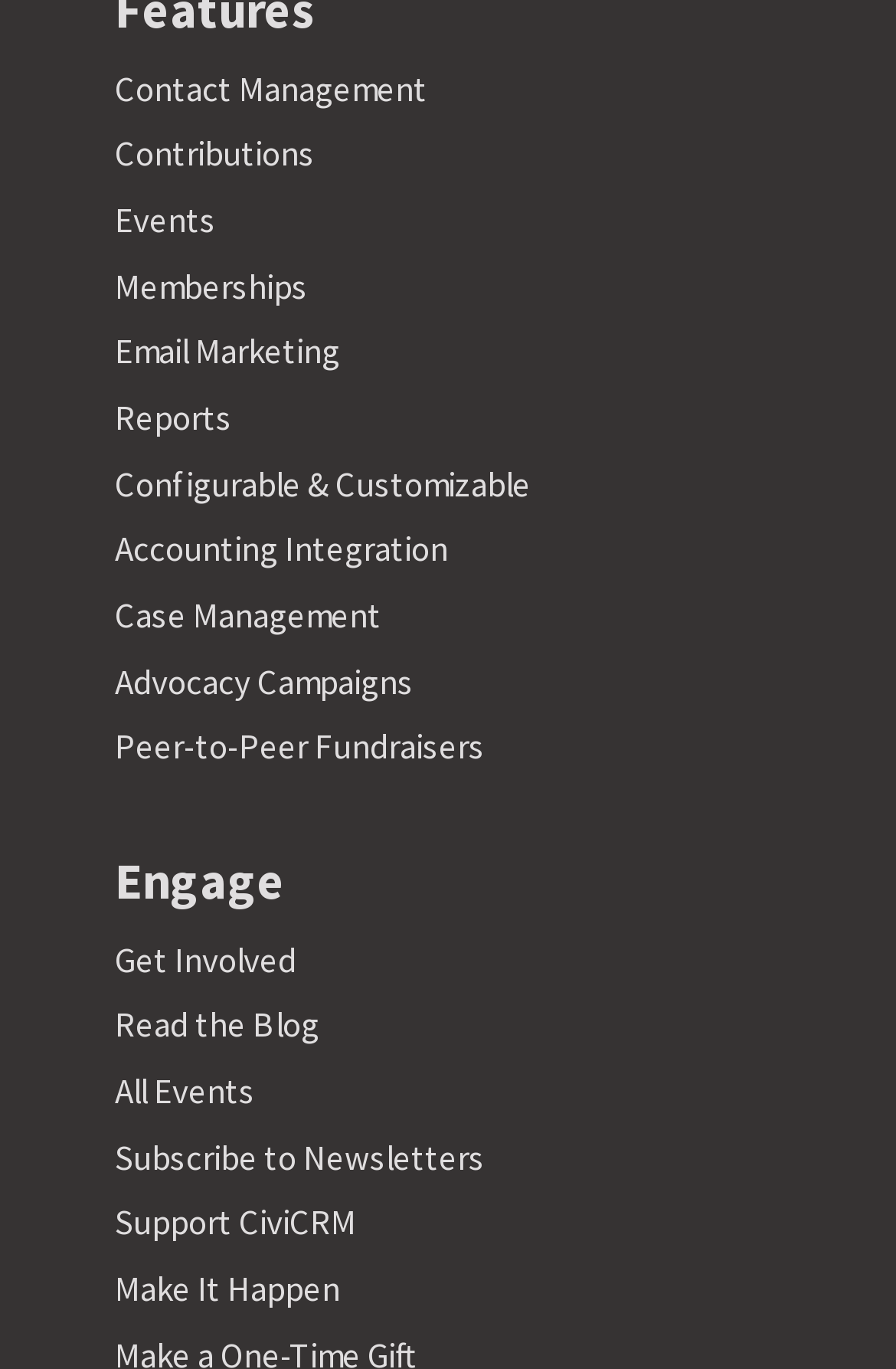Identify the bounding box coordinates of the element that should be clicked to fulfill this task: "Get involved". The coordinates should be provided as four float numbers between 0 and 1, i.e., [left, top, right, bottom].

[0.128, 0.684, 0.331, 0.716]